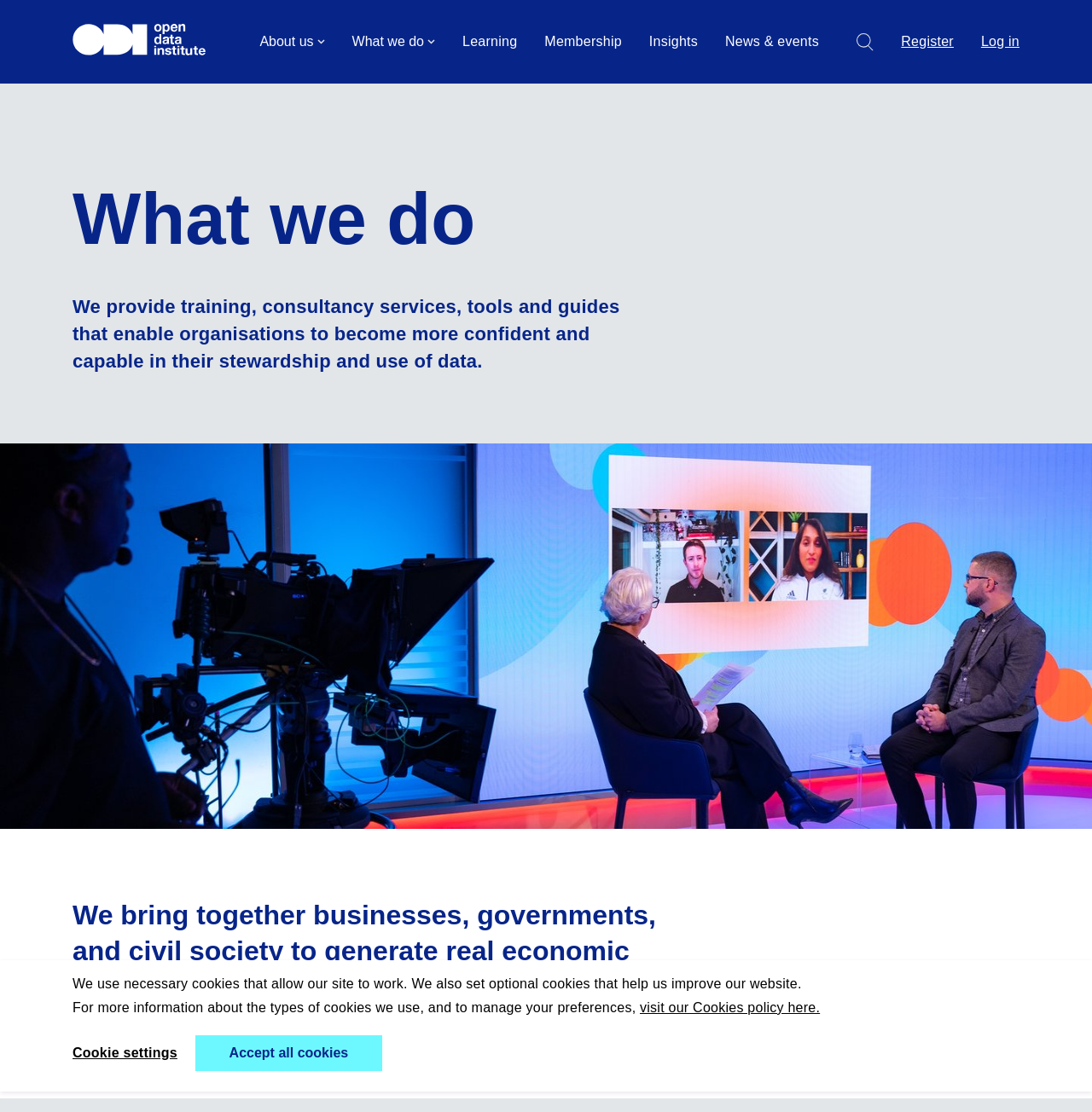Please respond in a single word or phrase: 
What is the organization's purpose?

Advancing trust in data